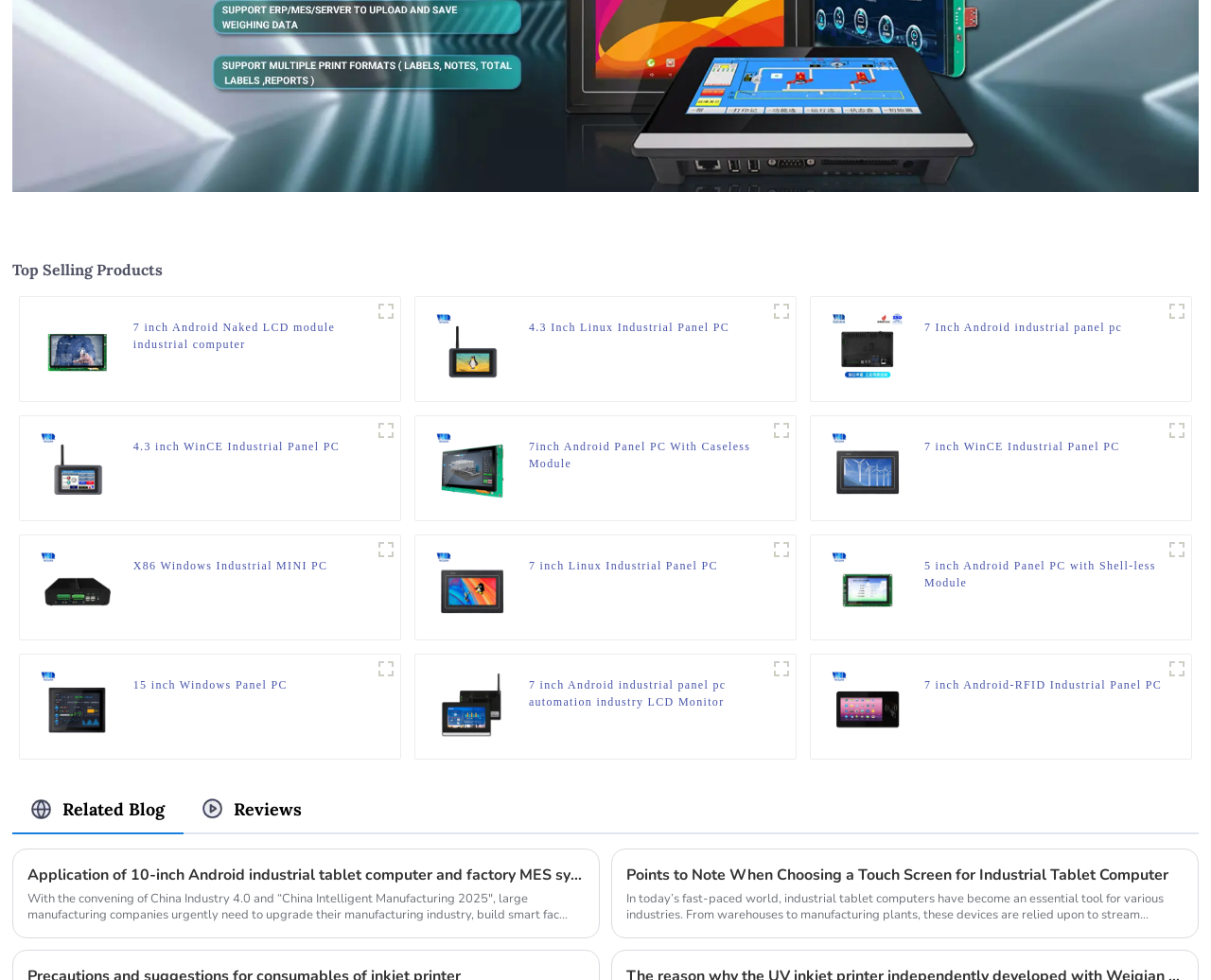Determine the bounding box coordinates of the UI element that matches the following description: "title="1"". The coordinates should be four float numbers between 0 and 1 in the format [left, top, right, bottom].

[0.634, 0.546, 0.657, 0.575]